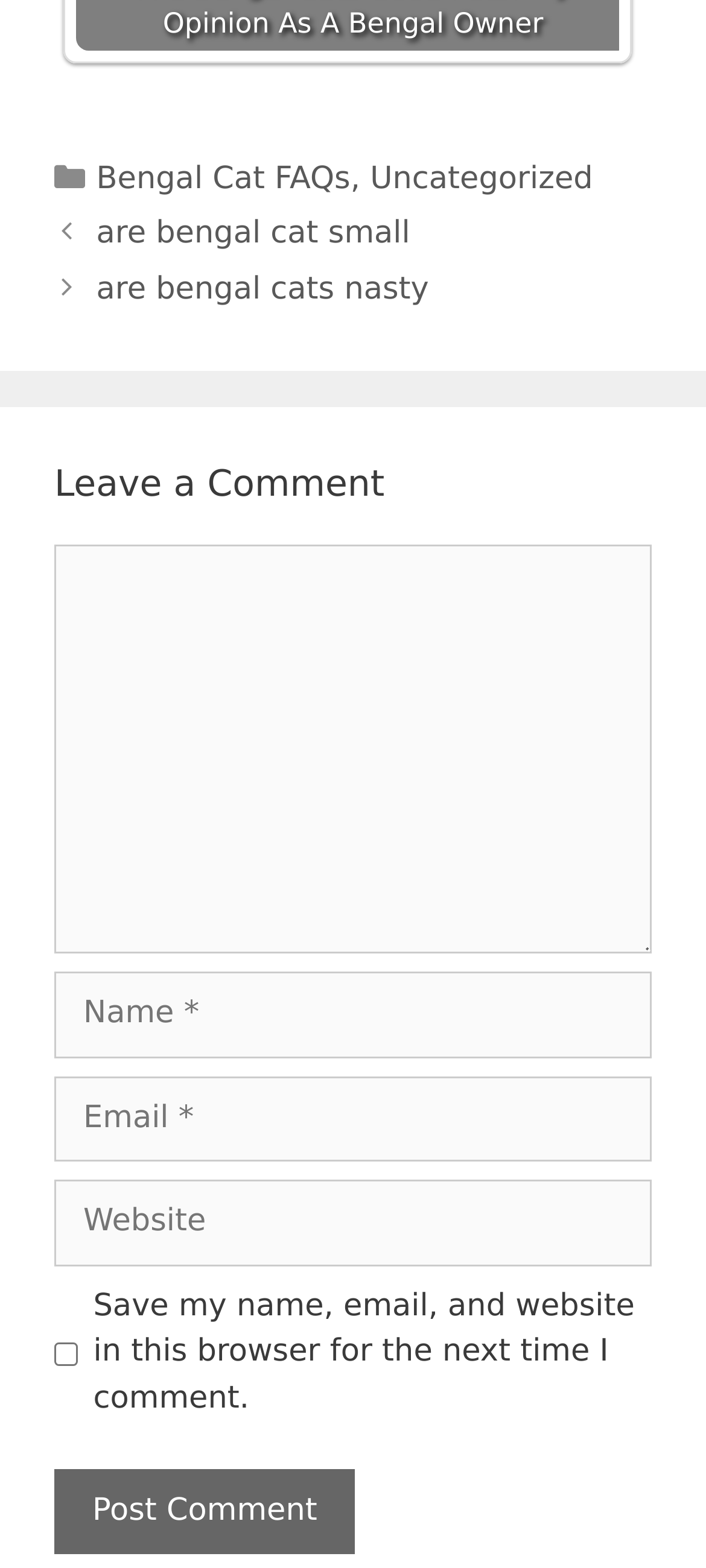Select the bounding box coordinates of the element I need to click to carry out the following instruction: "Click on the 'Bengal Cat FAQs' link".

[0.136, 0.102, 0.496, 0.125]